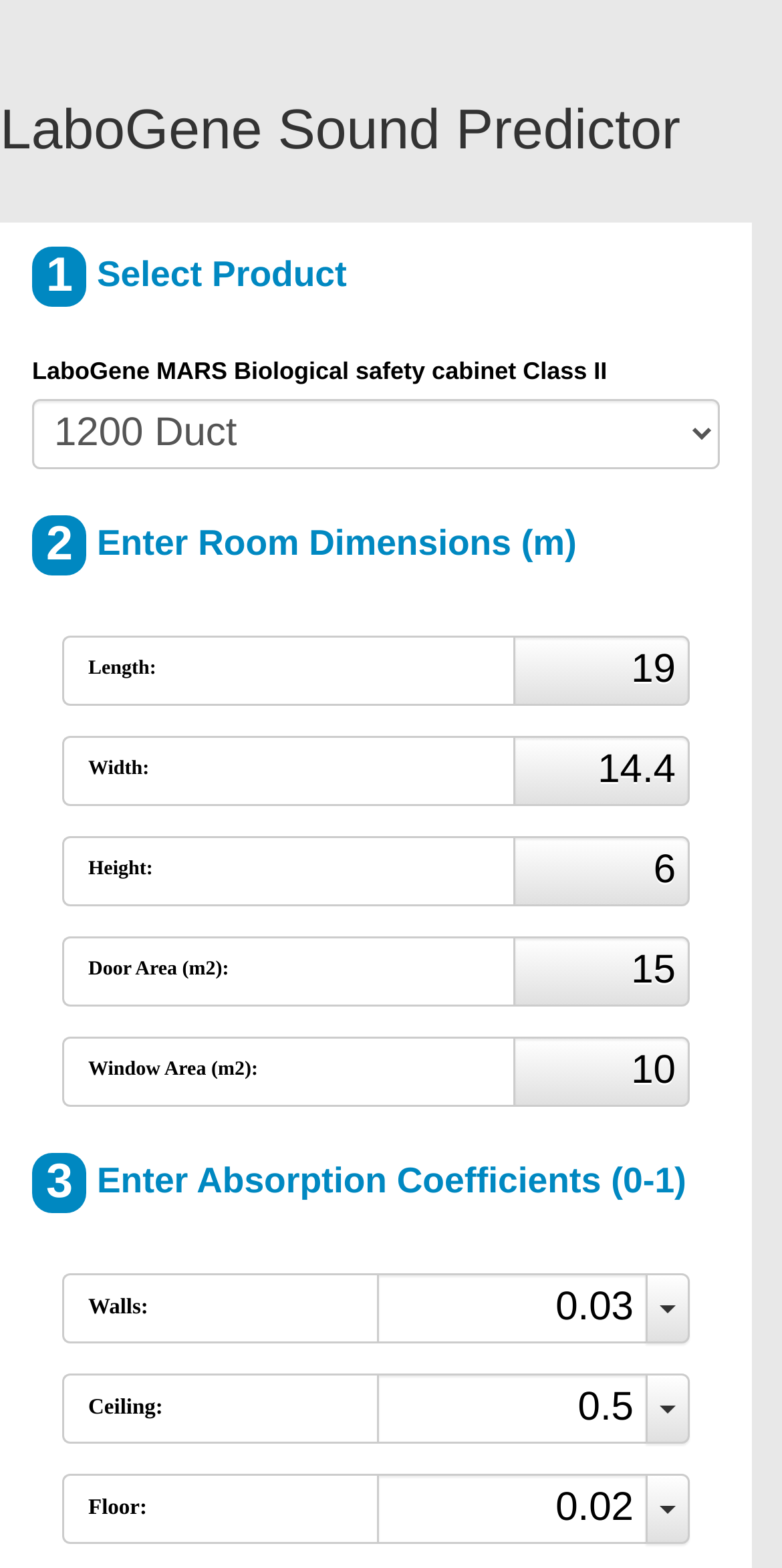Identify the bounding box coordinates of the clickable region to carry out the given instruction: "Click the ceiling absorption coefficient button".

[0.826, 0.876, 0.882, 0.921]